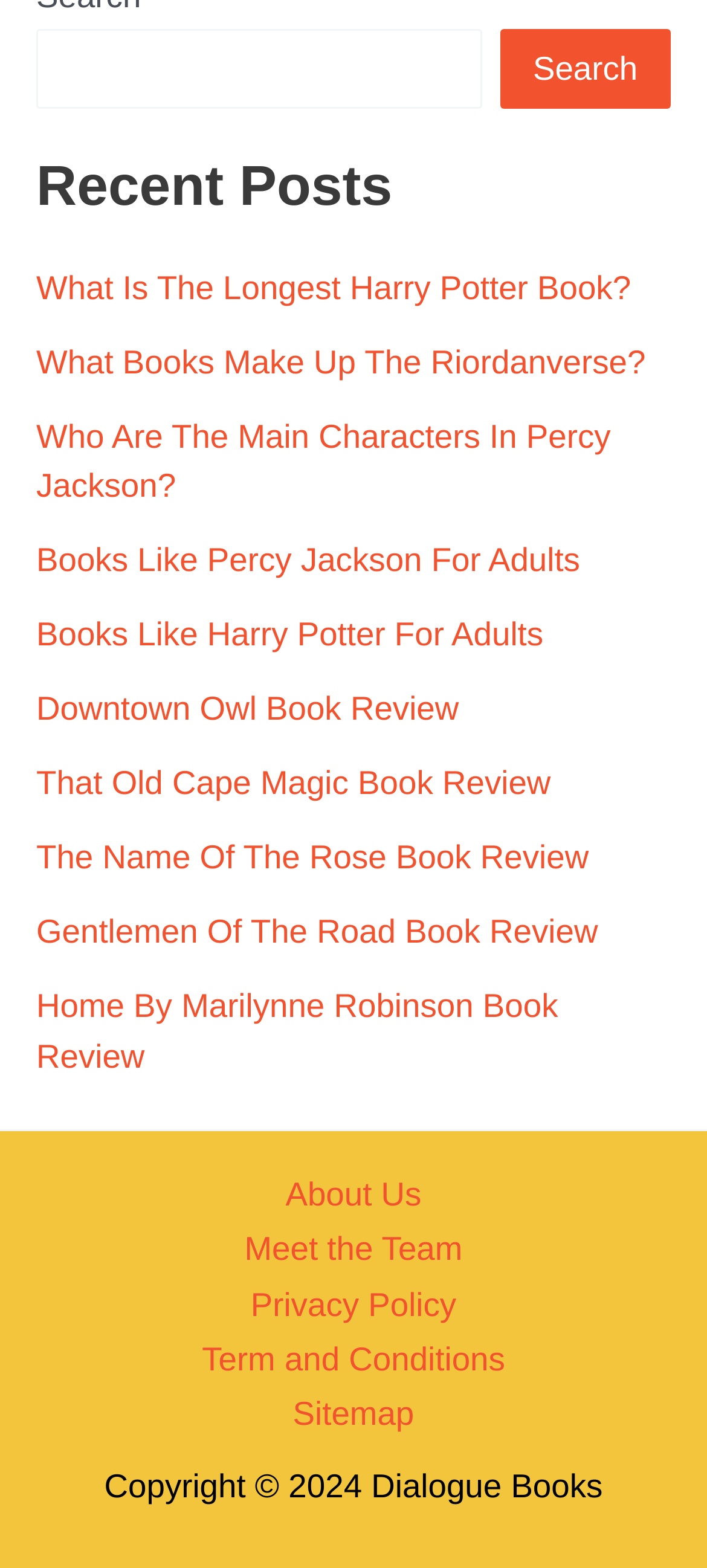What is the name of the website?
From the image, provide a succinct answer in one word or a short phrase.

Dialogue Books